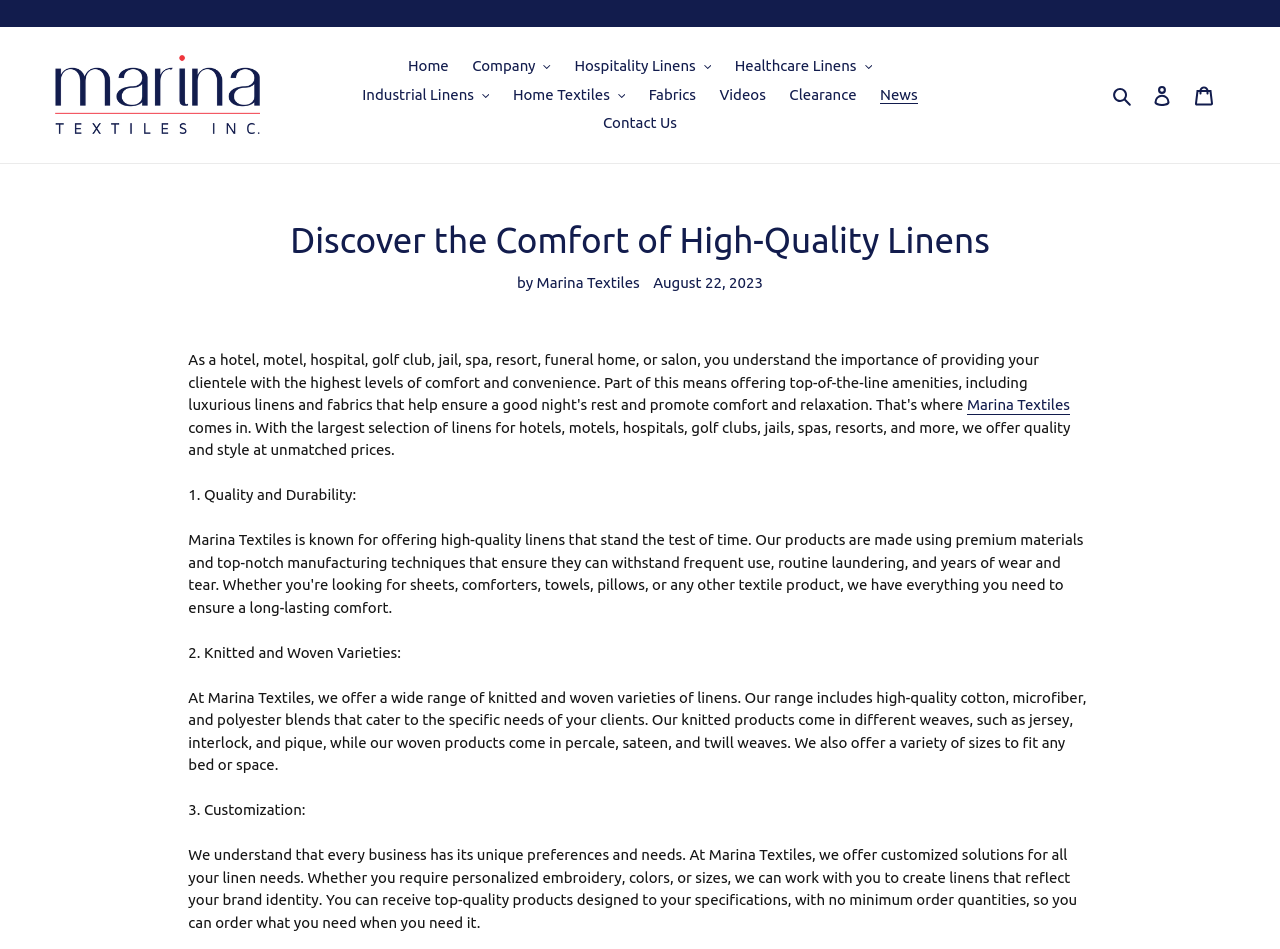What type of business is Marina Textiles?
Observe the image and answer the question with a one-word or short phrase response.

Textile company